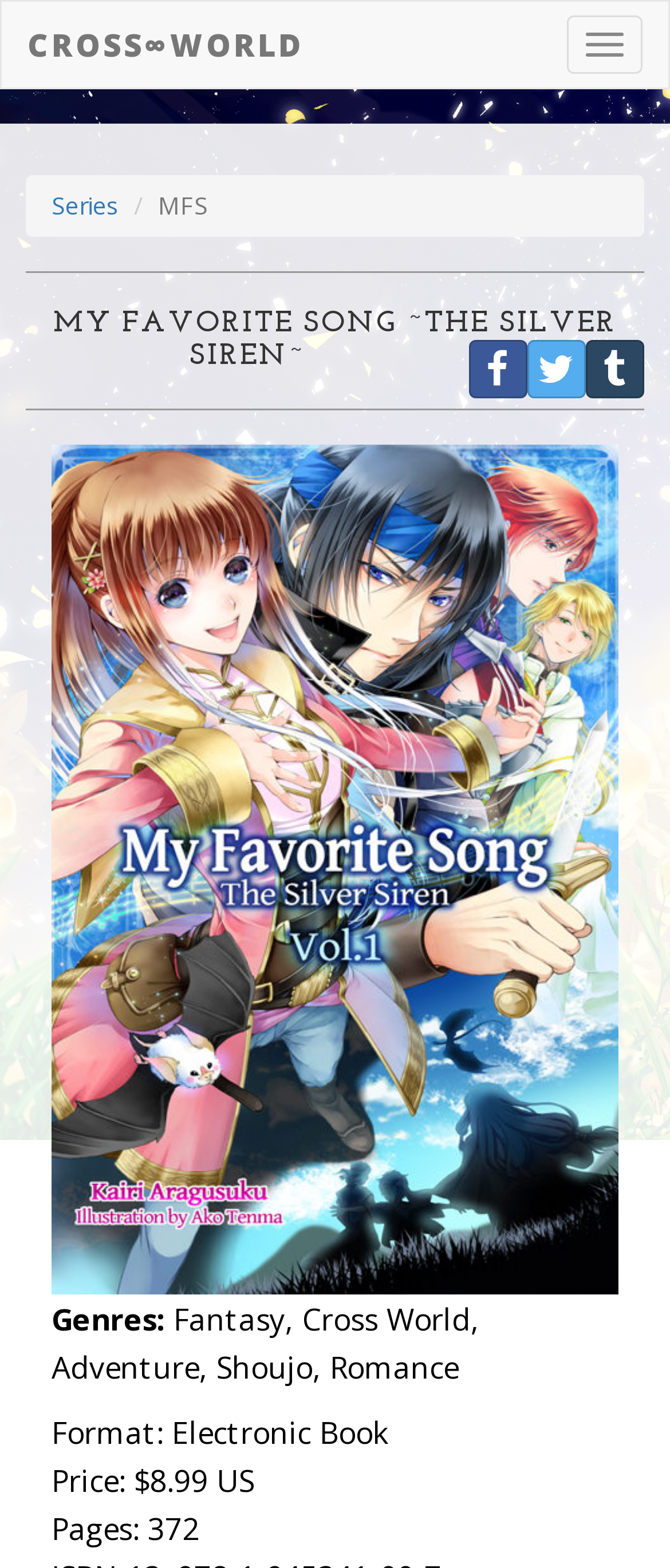What is the price of the book in US dollars? Refer to the image and provide a one-word or short phrase answer.

$8.99